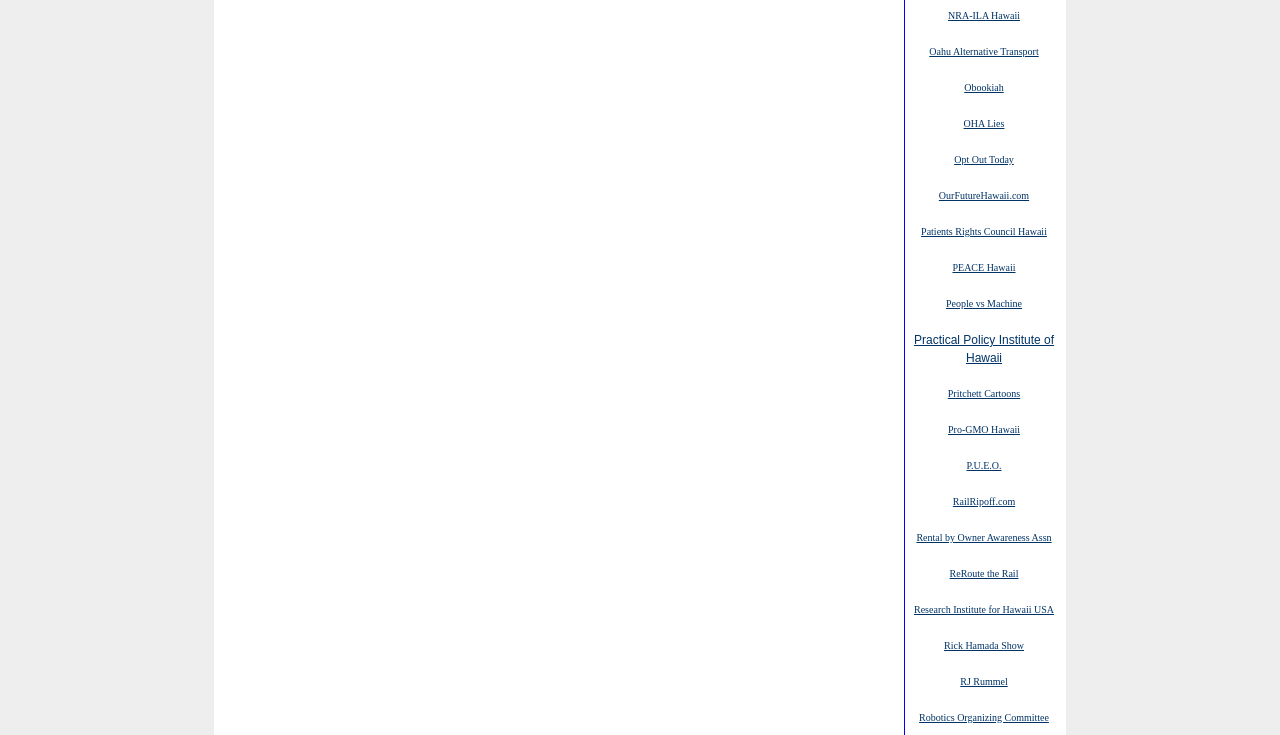Can you find the bounding box coordinates for the element to click on to achieve the instruction: "browse PEACE Hawaii"?

[0.744, 0.354, 0.793, 0.373]